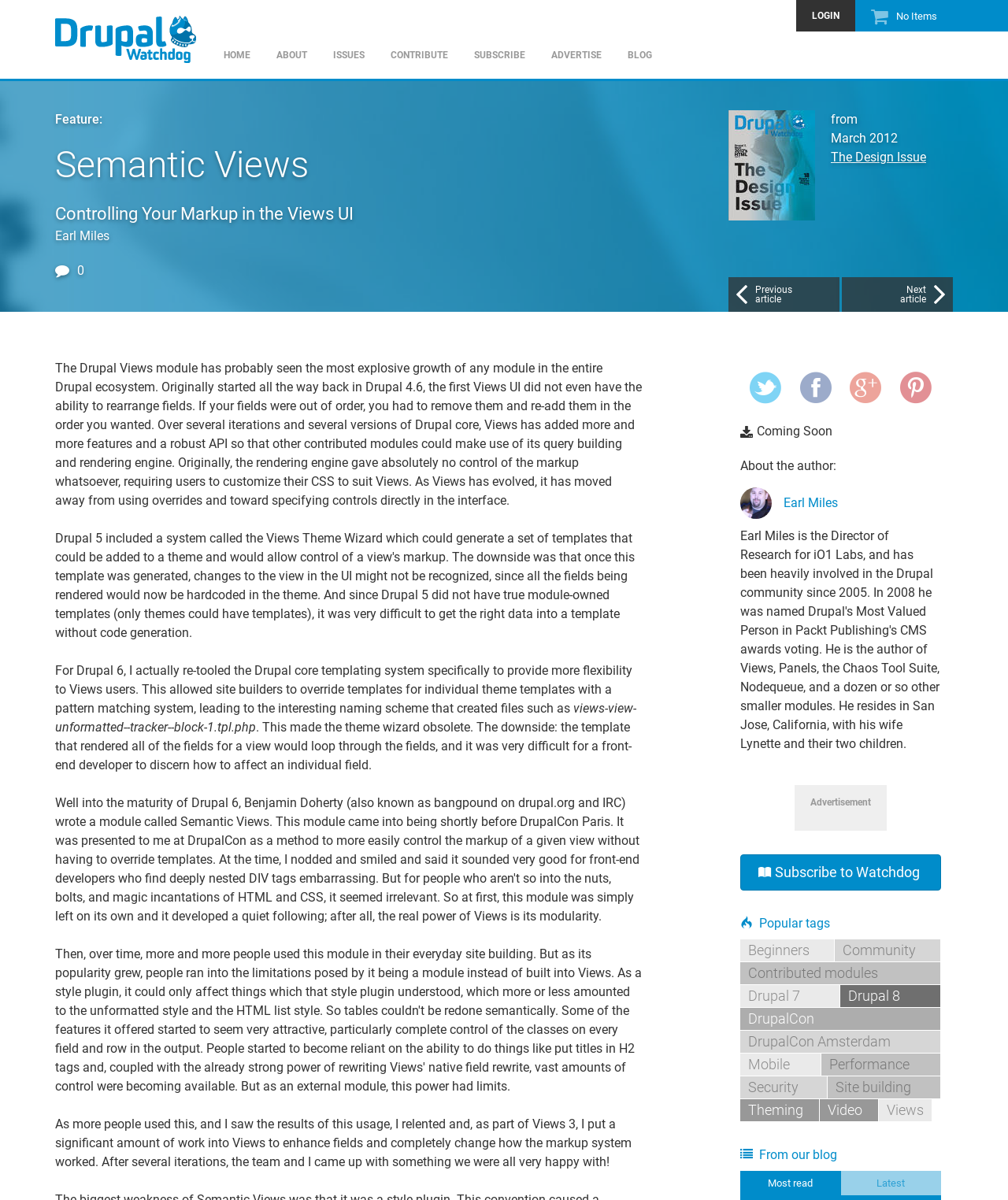Please locate the bounding box coordinates of the element that should be clicked to achieve the given instruction: "Read the article 'Semantic Views'".

[0.055, 0.121, 0.699, 0.154]